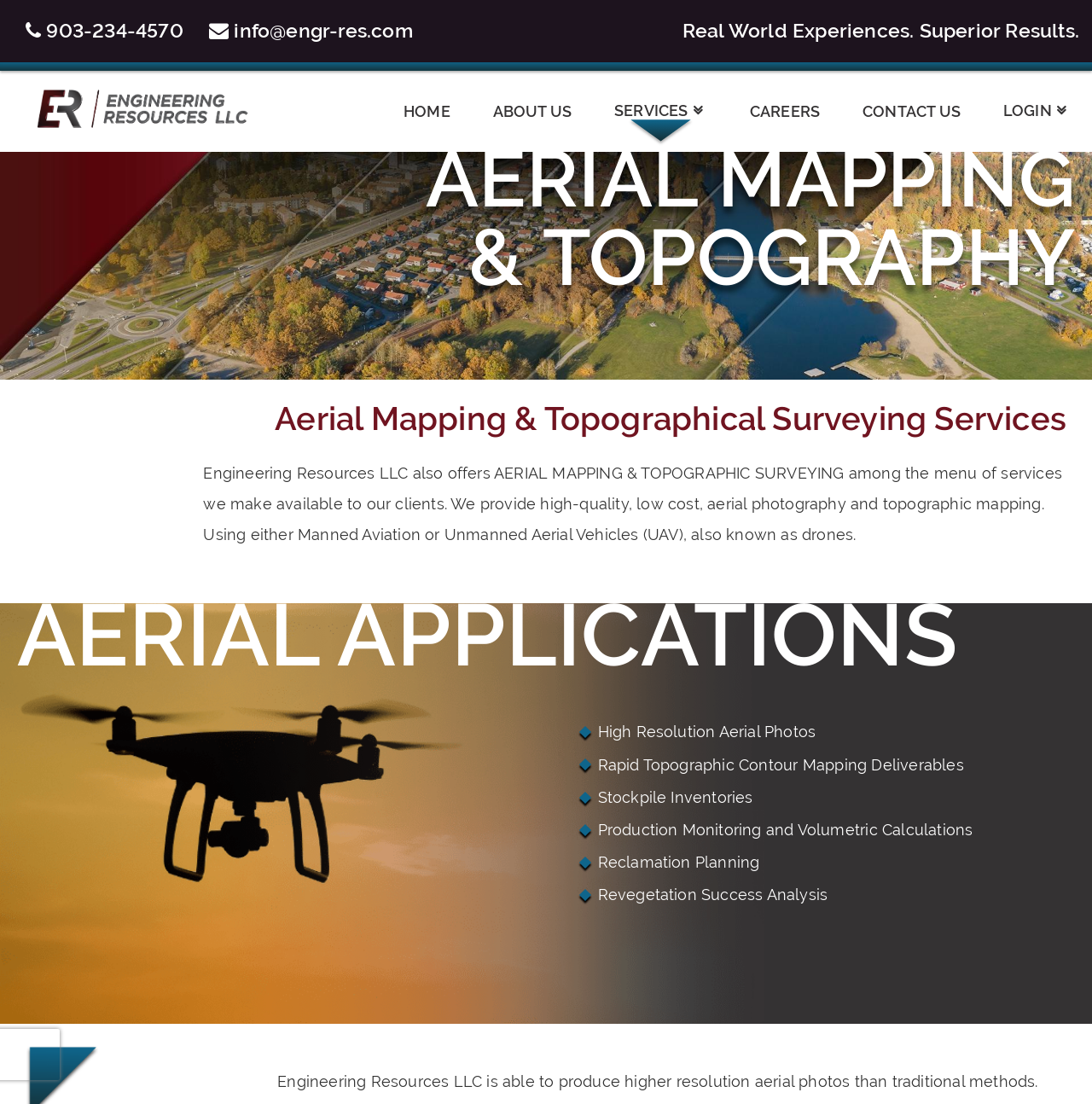Given the content of the image, can you provide a detailed answer to the question?
What is the phone number of Engineering Resources?

I found the phone number by looking at the StaticText element with the OCR text 'Phone:' and the link element next to it, which contains the phone number.